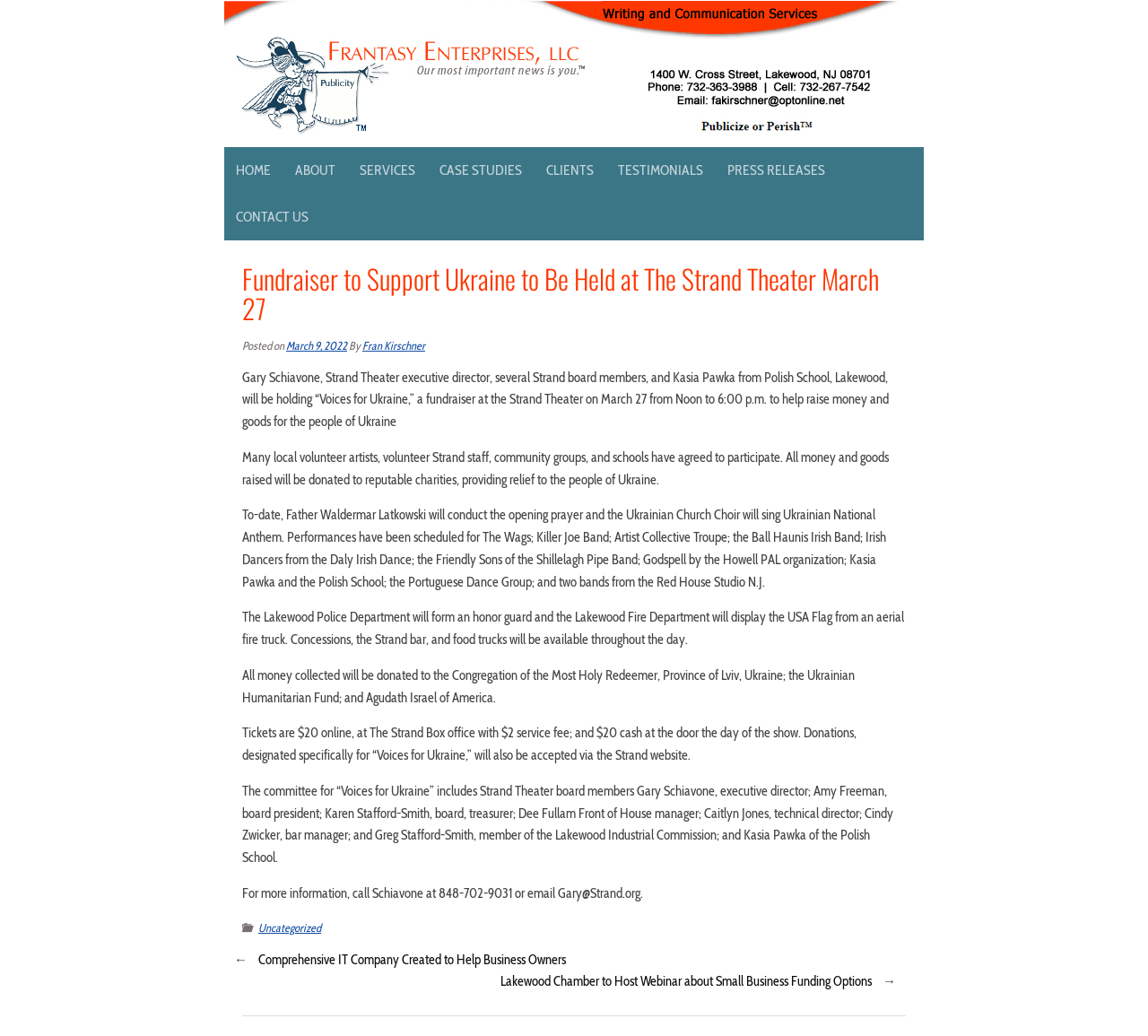What is the name of the organization that will display the USA Flag?
From the screenshot, provide a brief answer in one word or phrase.

Lakewood Fire Department